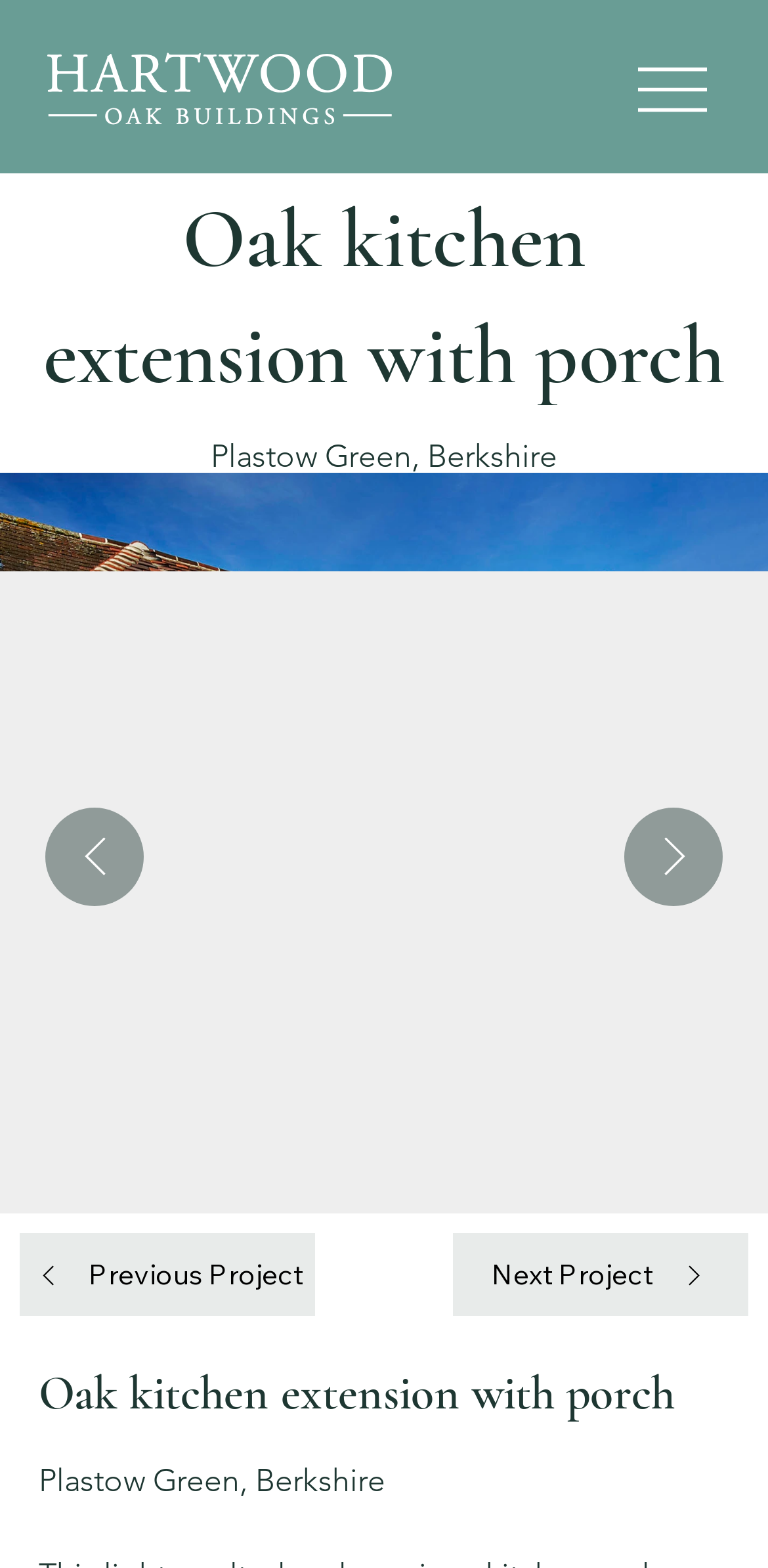Give a one-word or short phrase answer to the question: 
How many headings are on the webpage?

2